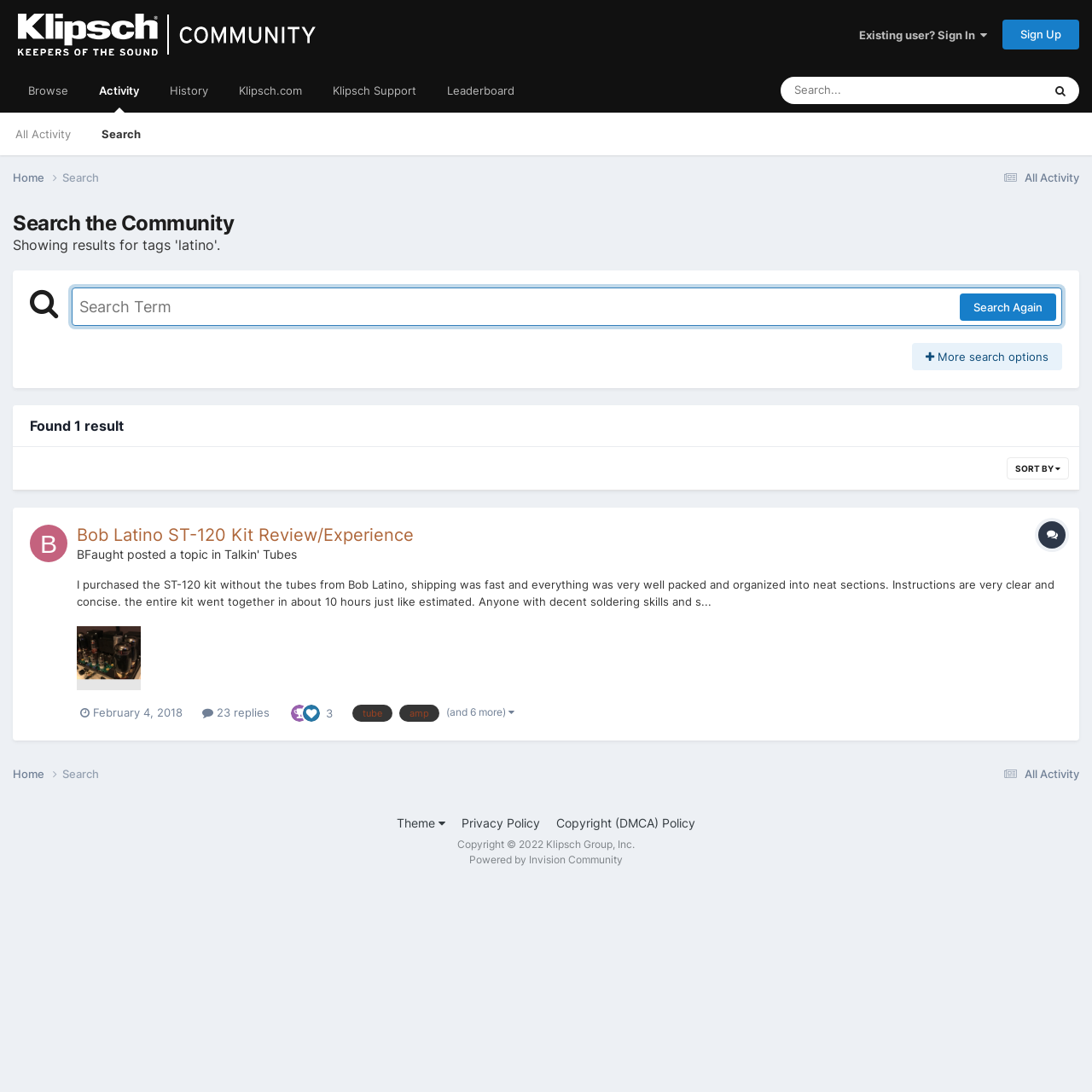Please find the bounding box coordinates of the clickable region needed to complete the following instruction: "Browse the community". The bounding box coordinates must consist of four float numbers between 0 and 1, i.e., [left, top, right, bottom].

[0.012, 0.062, 0.077, 0.103]